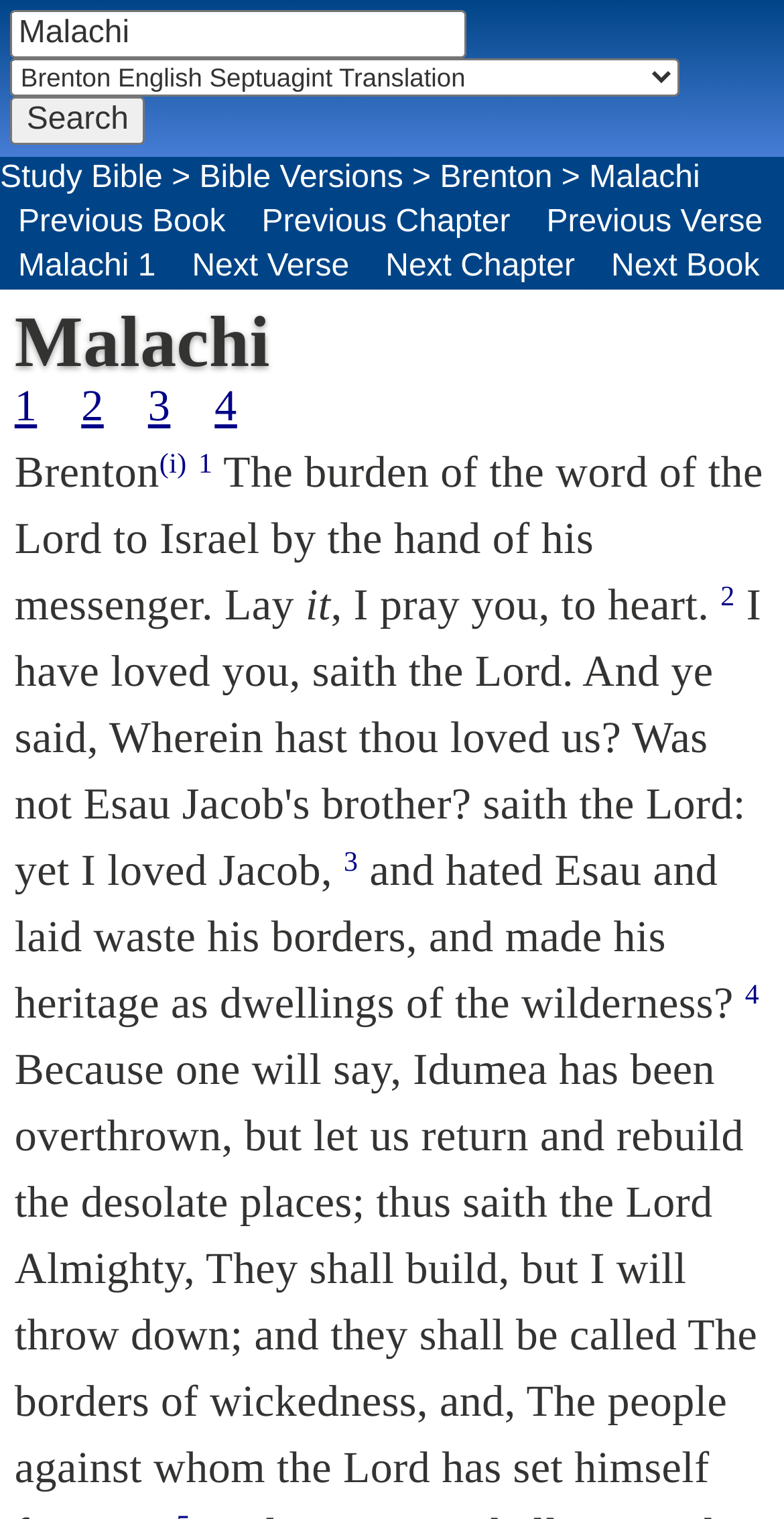Identify the coordinates of the bounding box for the element that must be clicked to accomplish the instruction: "Search for a scripture reference".

[0.014, 0.007, 0.596, 0.039]